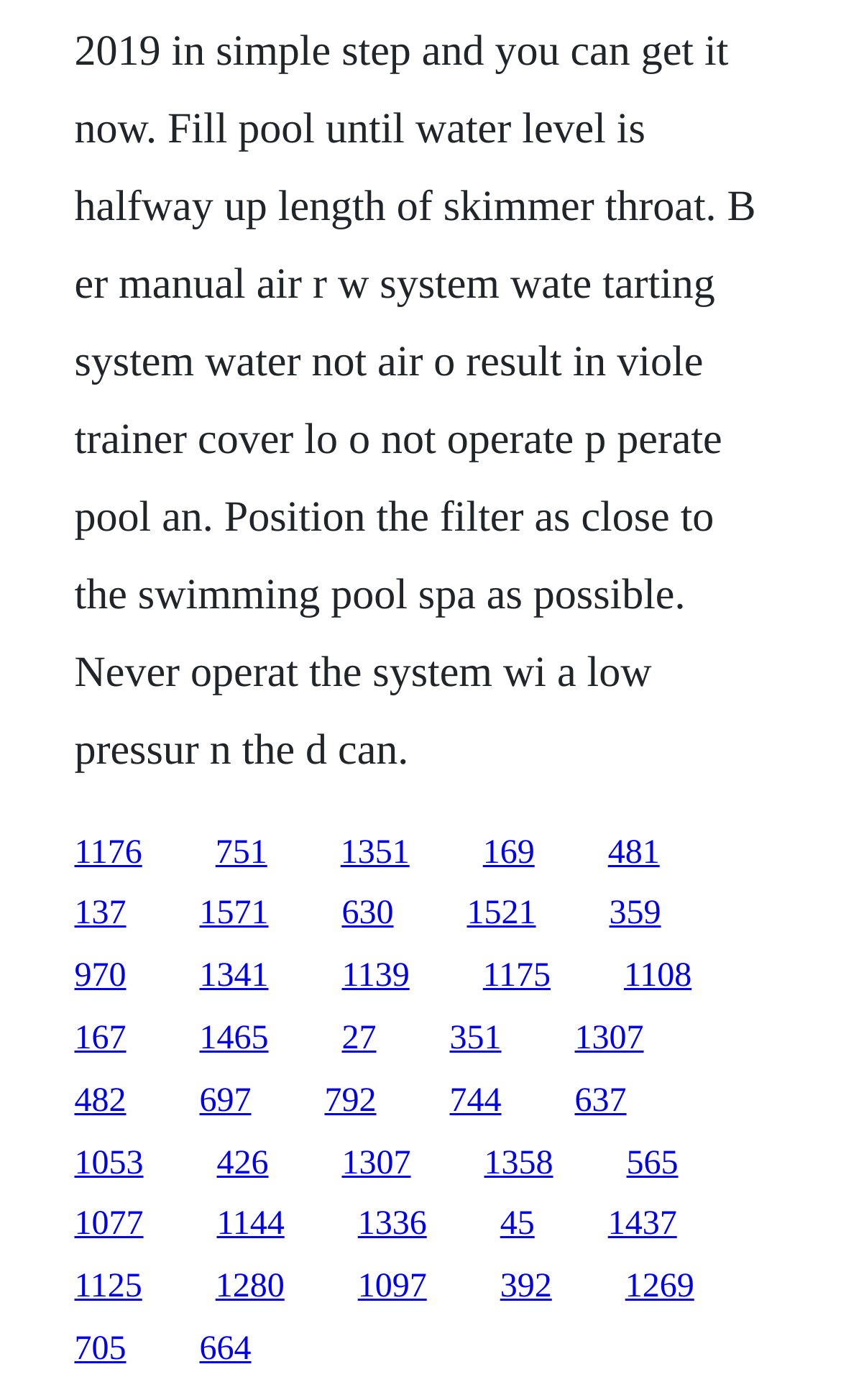Provide a brief response to the question using a single word or phrase: 
What is the number of links on the webpage?

30